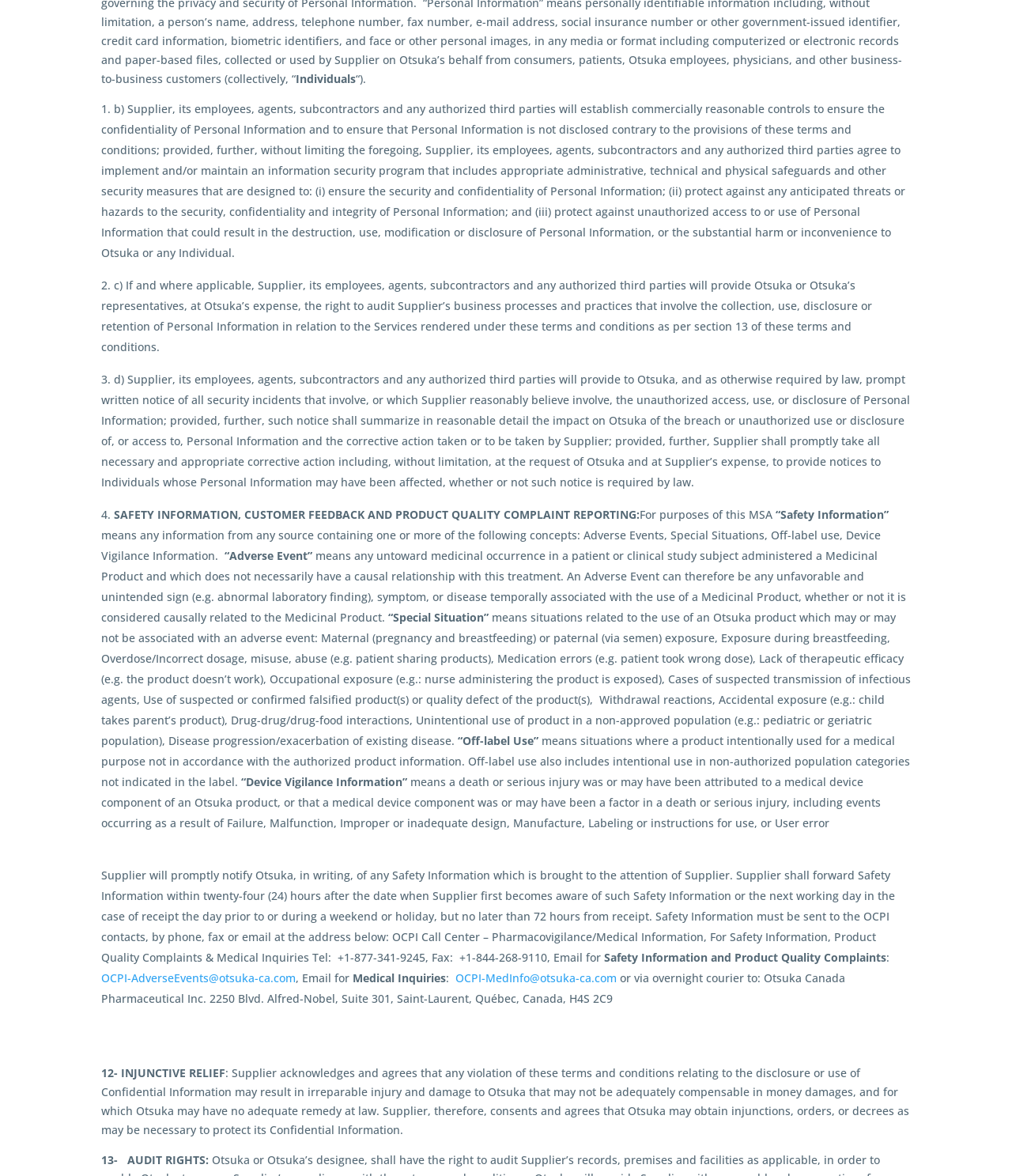What is the first list marker?
Analyze the screenshot and provide a detailed answer to the question.

The first list marker is '1.' which is located at the top of the webpage, indicating the start of a list of items.